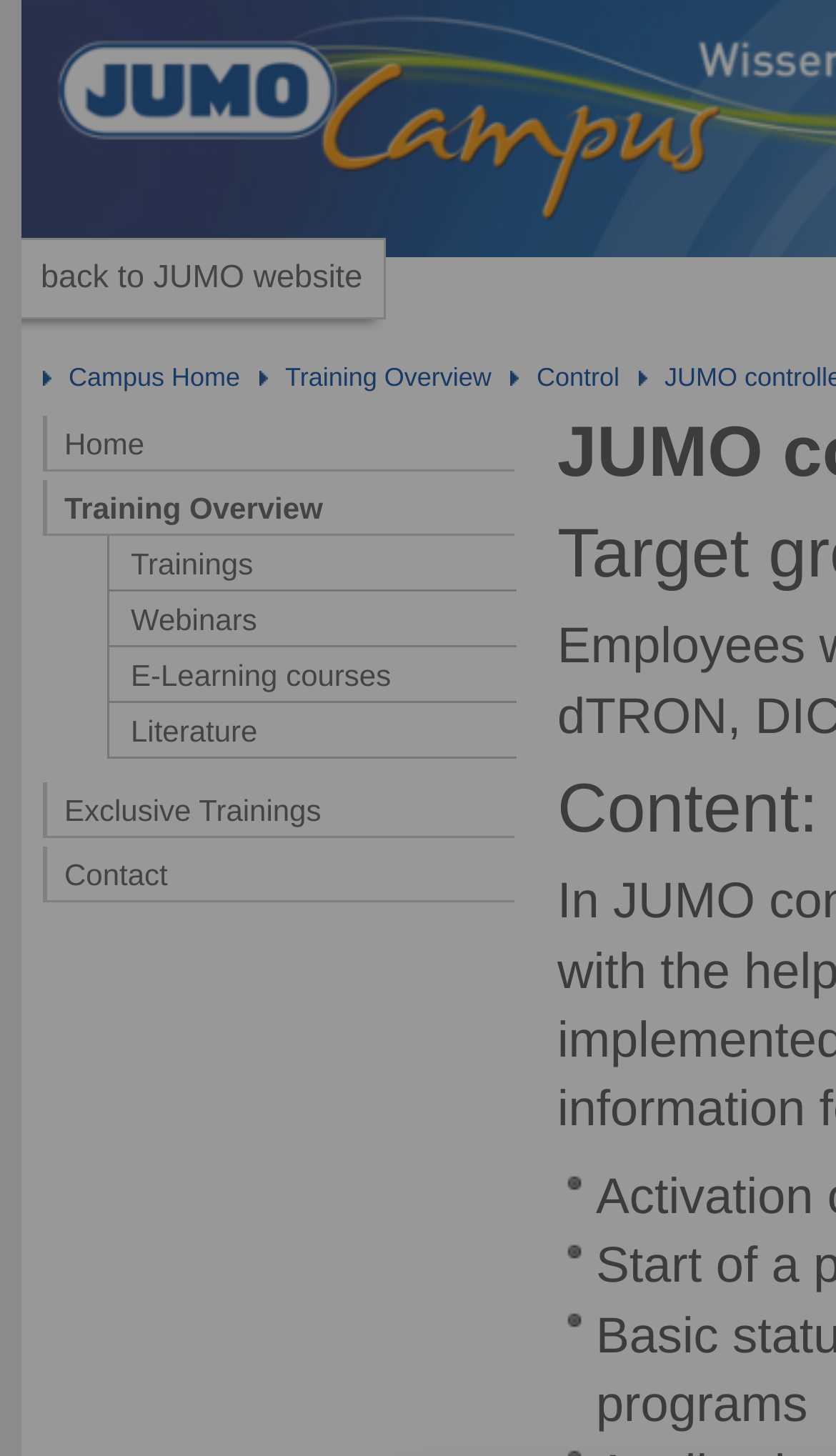Please give a succinct answer using a single word or phrase:
How many links are there in the top navigation bar?

5